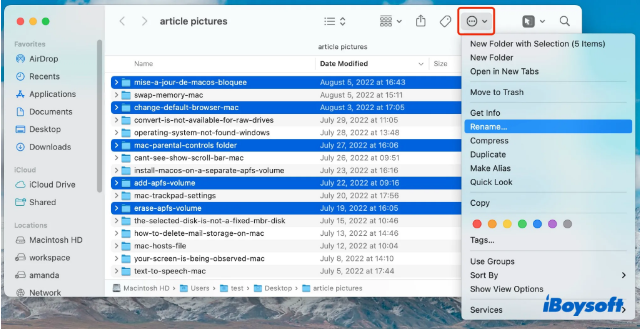Offer an in-depth description of the image shown.

The image illustrates the Finder window on a macOS system, specifically showcasing a folder named "article pictures." In this visual, several files are displayed in a list format, detailing their names, modification dates, and allowing users to select multiple files. To rename selected items, users can tap on the circle with three dots located in the toolbar at the top right, where they can access the "Rename" option from an easily navigable menu. This feature facilitates file management, enhancing user productivity by allowing bulk actions, like renaming multiple files at once with options such as Replace Text, Add Text, and Format.